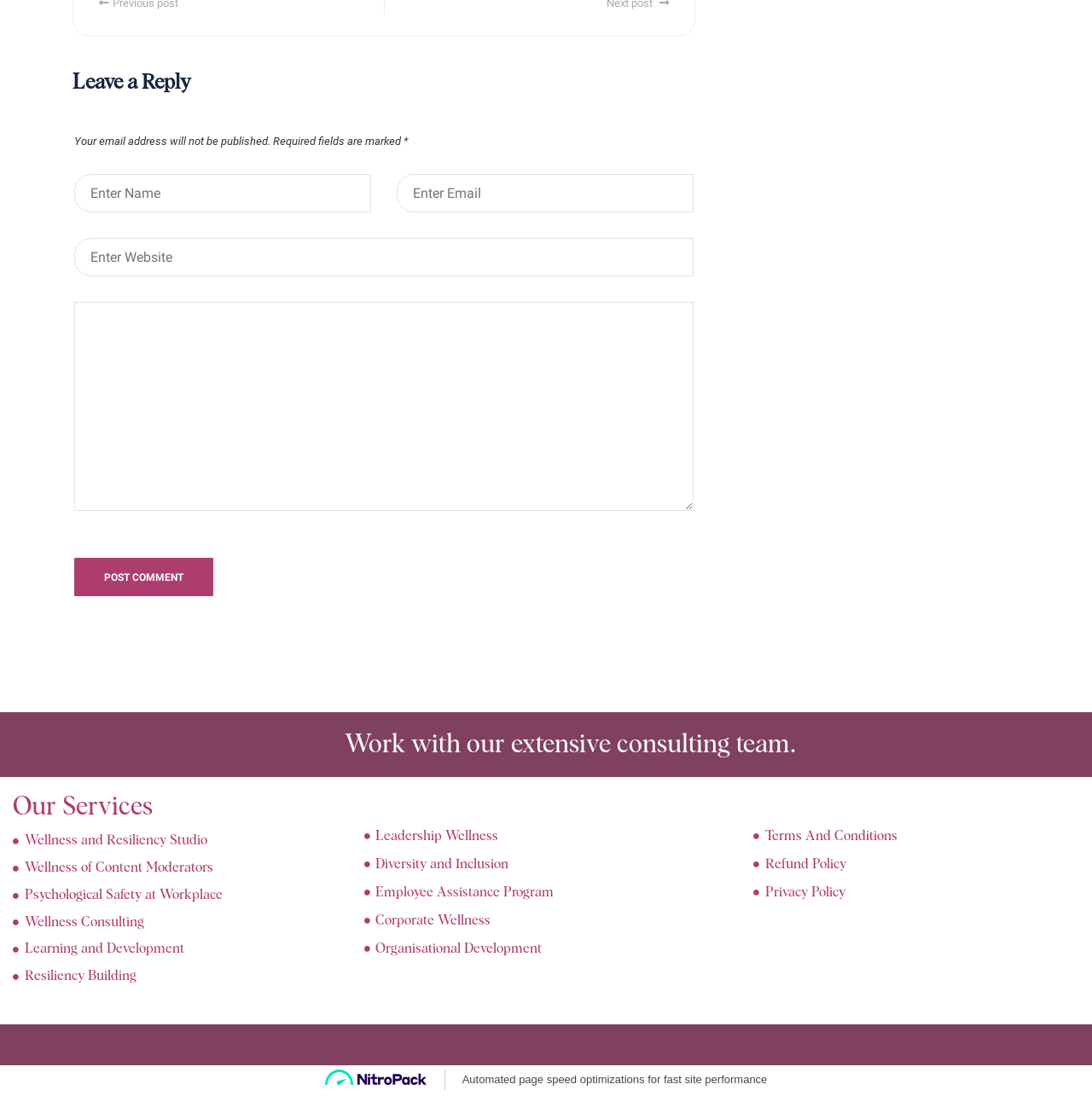Find the bounding box coordinates for the element described here: "Wellness and Resiliency Studio".

[0.012, 0.756, 0.333, 0.779]